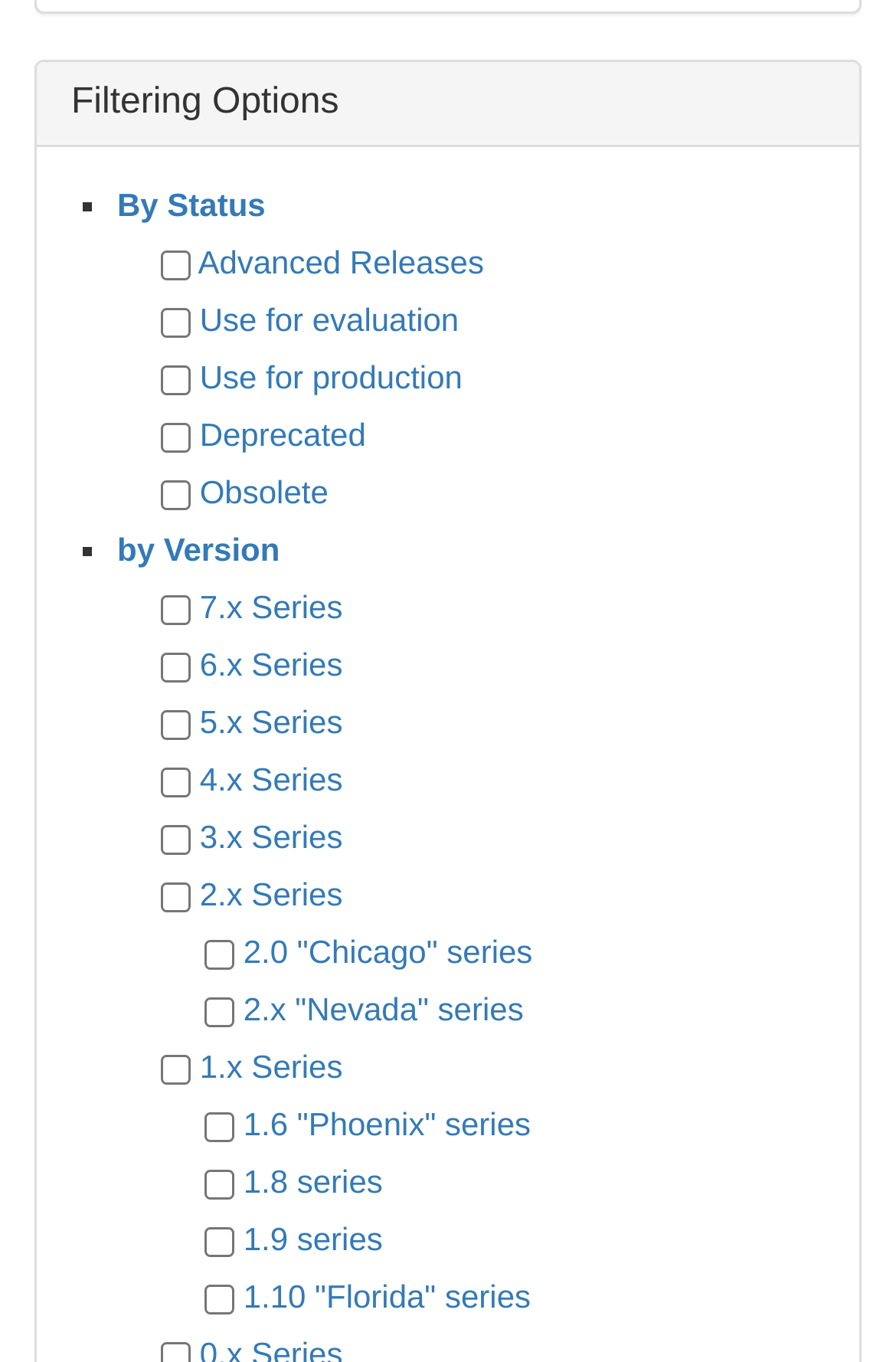Determine the bounding box coordinates of the section I need to click to execute the following instruction: "Make a donation". Provide the coordinates as four float numbers between 0 and 1, i.e., [left, top, right, bottom].

None